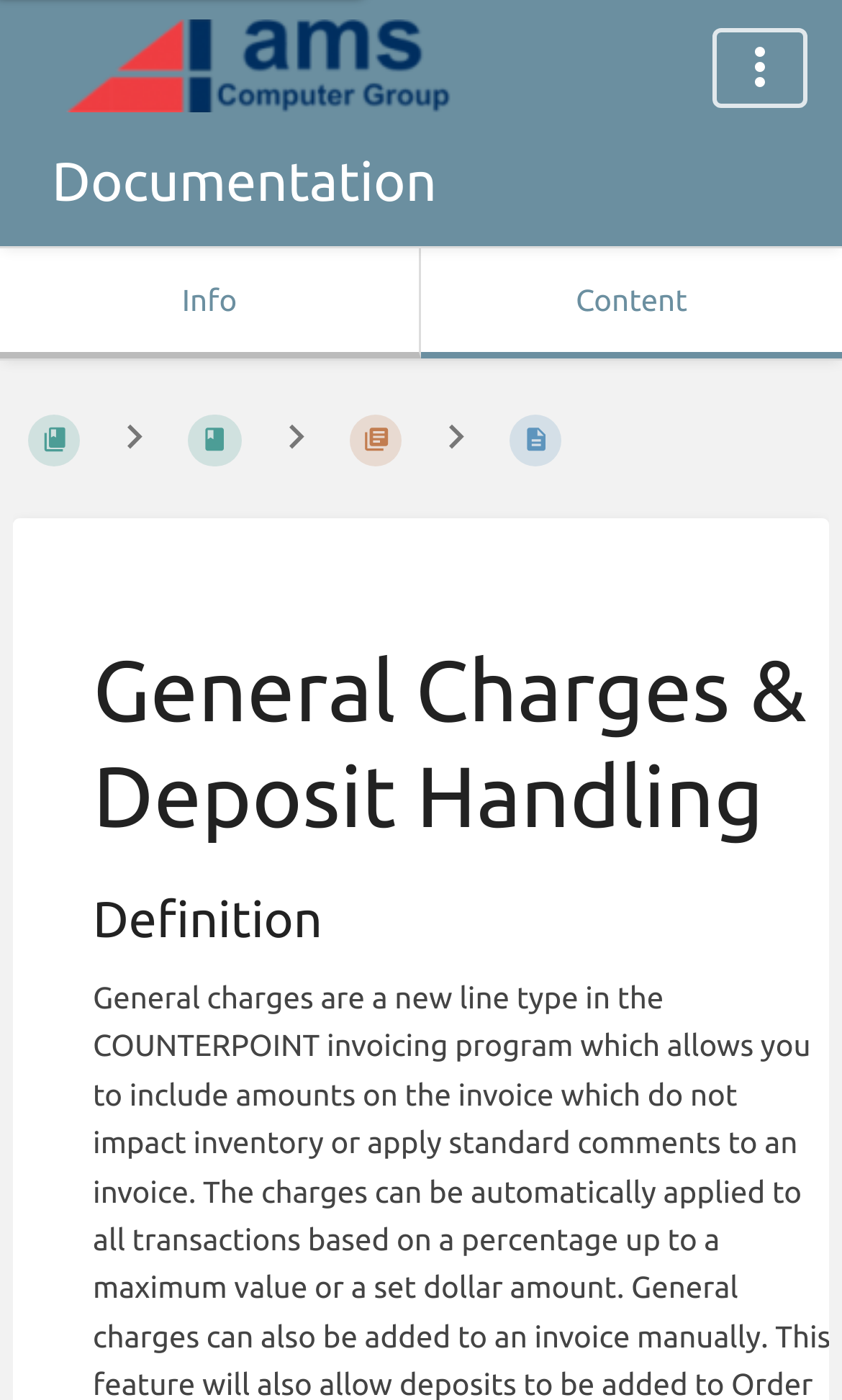What is the logo of the documentation?
Utilize the image to construct a detailed and well-explained answer.

The logo is located at the top left corner of the webpage, and it is an image element.